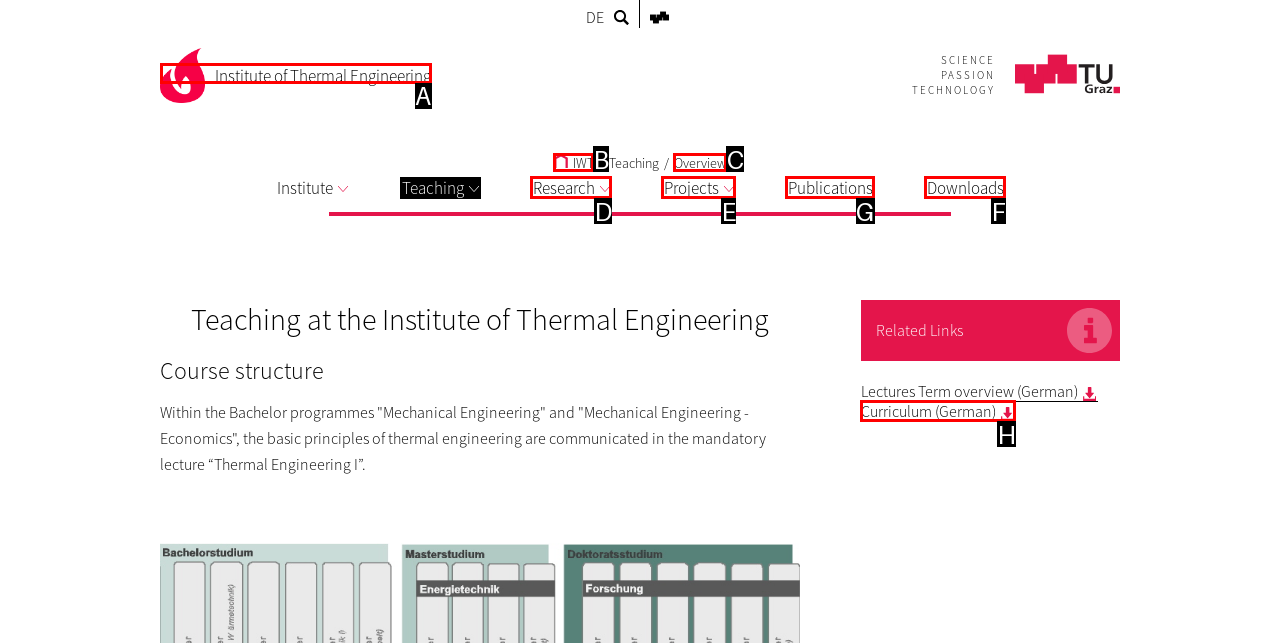Identify the correct option to click in order to complete this task: Check publications
Answer with the letter of the chosen option directly.

G